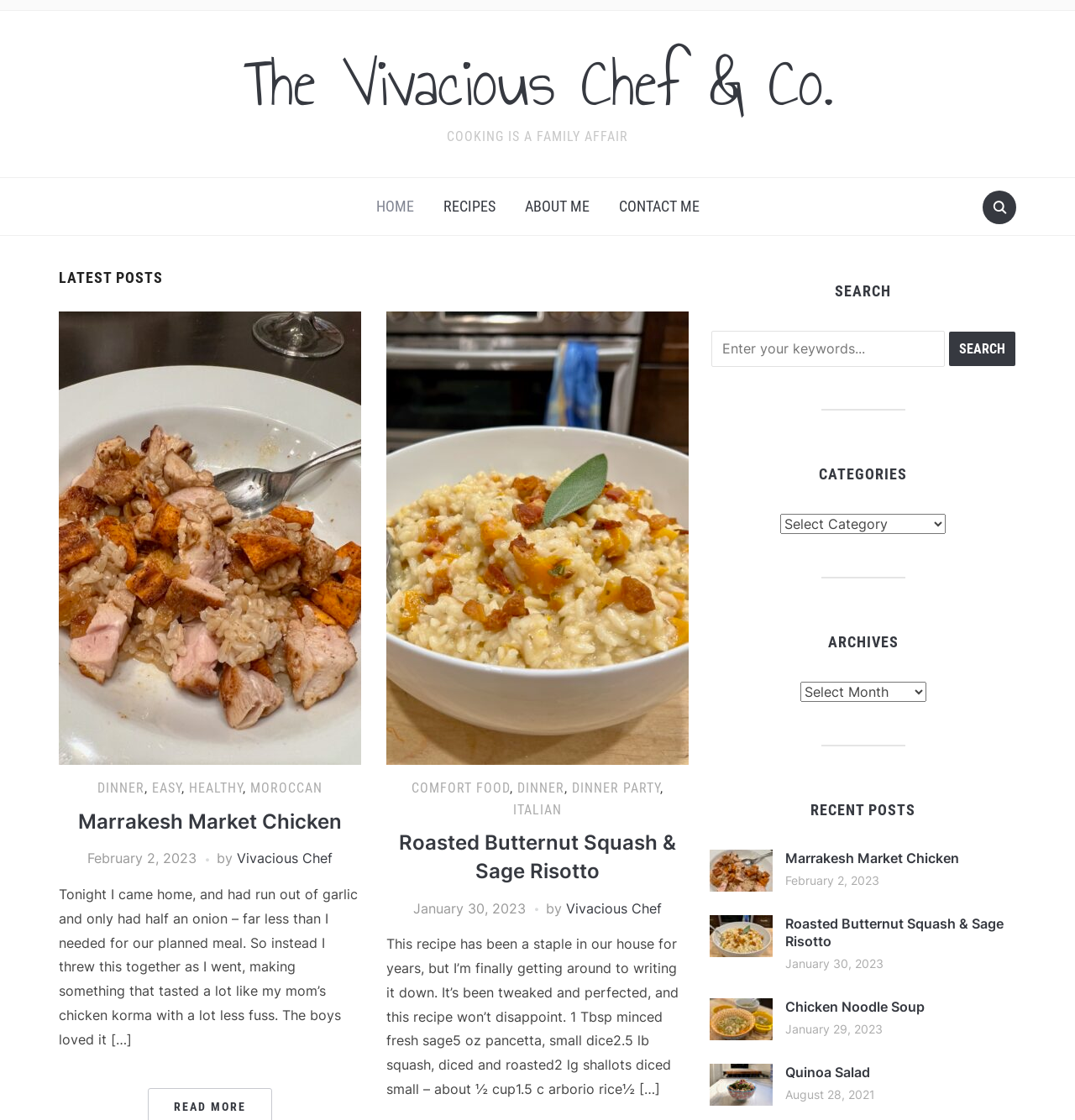Generate a comprehensive description of the webpage.

The webpage is a blog called "The Vivacious Chef & Co." with a tagline "Cooking is a family affair". At the top, there is a heading with the blog's name and a link to the homepage. Below it, there is a search bar with a button and a dropdown menu for categories.

The main content of the page is divided into two sections. On the left, there is a list of latest posts, each with a heading, a link to the post, and a brief description. The posts are listed in a vertical column, with the most recent one at the top. Each post has a date and time stamp, and some have tags or categories associated with them.

On the right, there are several sections, including a search bar, categories, archives, and recent posts. The categories section has a dropdown menu, and the archives section has a list of dates. The recent posts section lists the same posts as the left column, but with shorter descriptions and without the tags or categories.

There are a total of 5 posts listed on the page, each with a unique title and description. The posts appear to be recipes, with ingredients and cooking instructions. The webpage has a clean and organized layout, making it easy to navigate and find specific content.